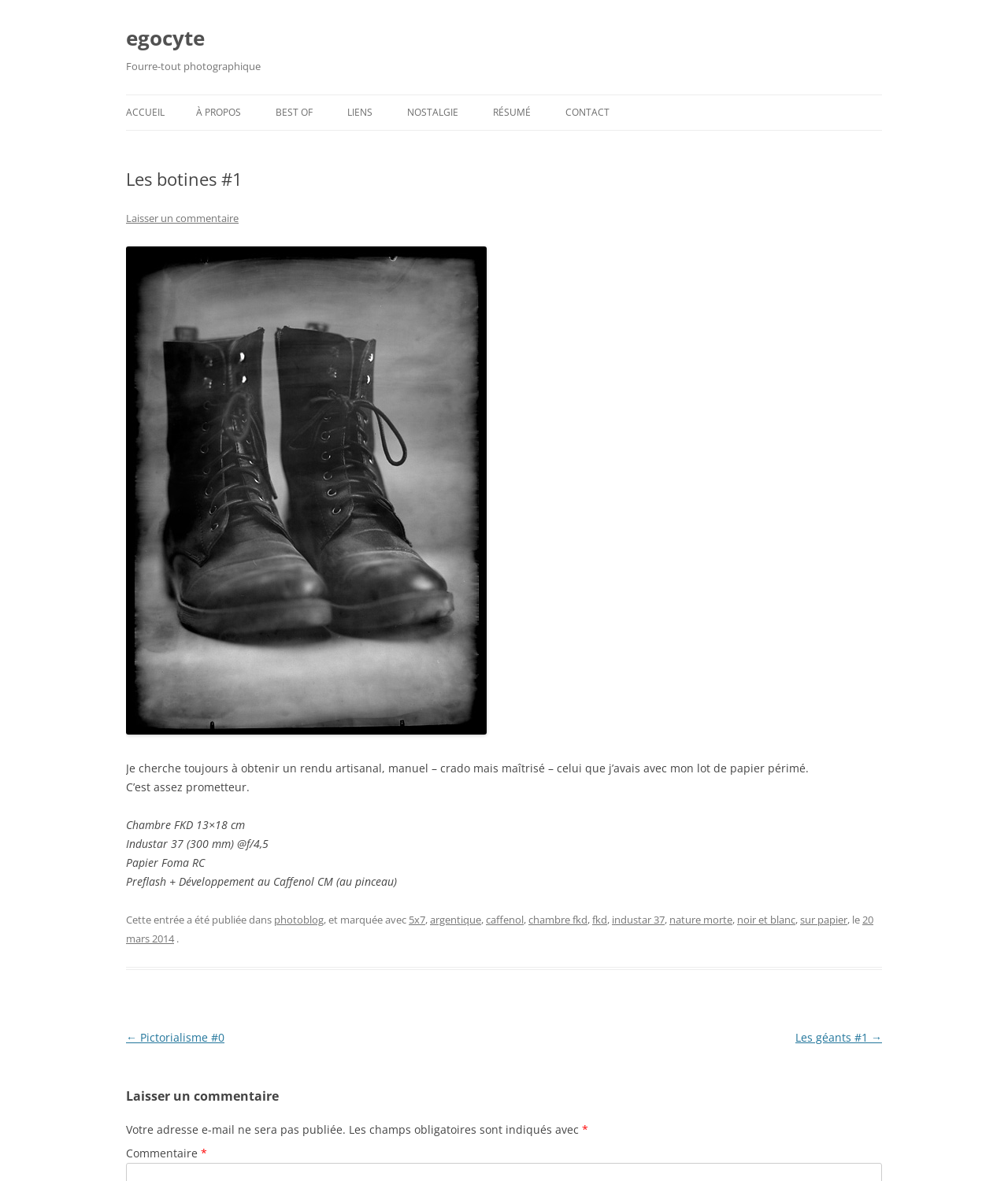Determine the bounding box coordinates for the element that should be clicked to follow this instruction: "Click on the 'ACCUEIL' link". The coordinates should be given as four float numbers between 0 and 1, in the format [left, top, right, bottom].

[0.125, 0.081, 0.163, 0.11]